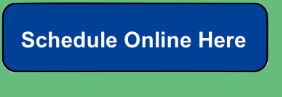Offer an in-depth caption of the image, mentioning all notable aspects.

The image features a prominent blue button with white text that reads "Schedule Online Here." This button serves as a call-to-action for users looking to organize carpet cleaning services in San Jose, providing a convenient option for making appointments through an online platform. The design highlights its importance, drawing attention with its bold color contrast and clear messaging, making it easily recognizable and accessible for potential customers.